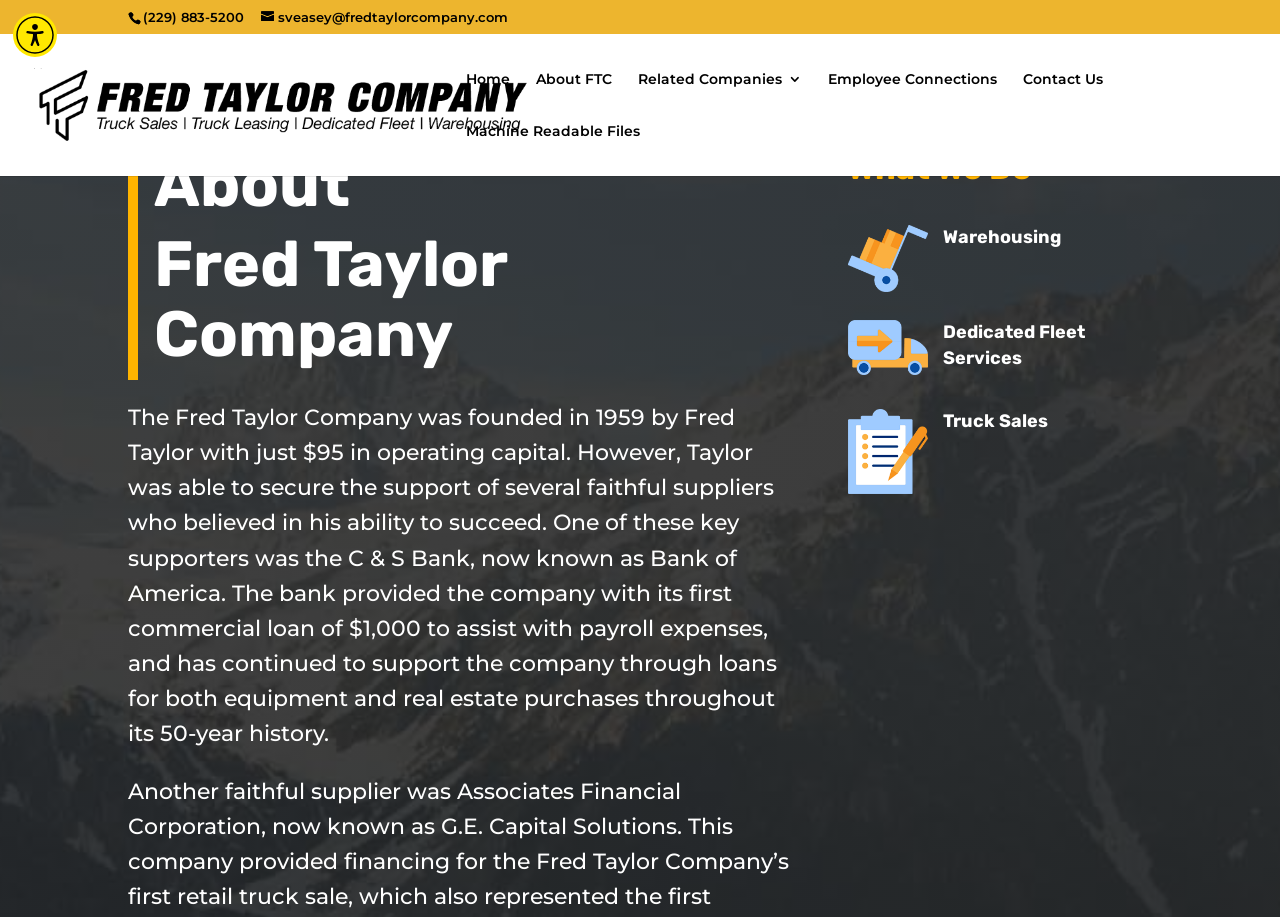Consider the image and give a detailed and elaborate answer to the question: 
What is the email address of Fred Taylor Company?

I found the email address by looking at the link element with the bounding box coordinates [0.204, 0.01, 0.397, 0.027], which contains the text 'sveasey@fredtaylorcompany.com'.